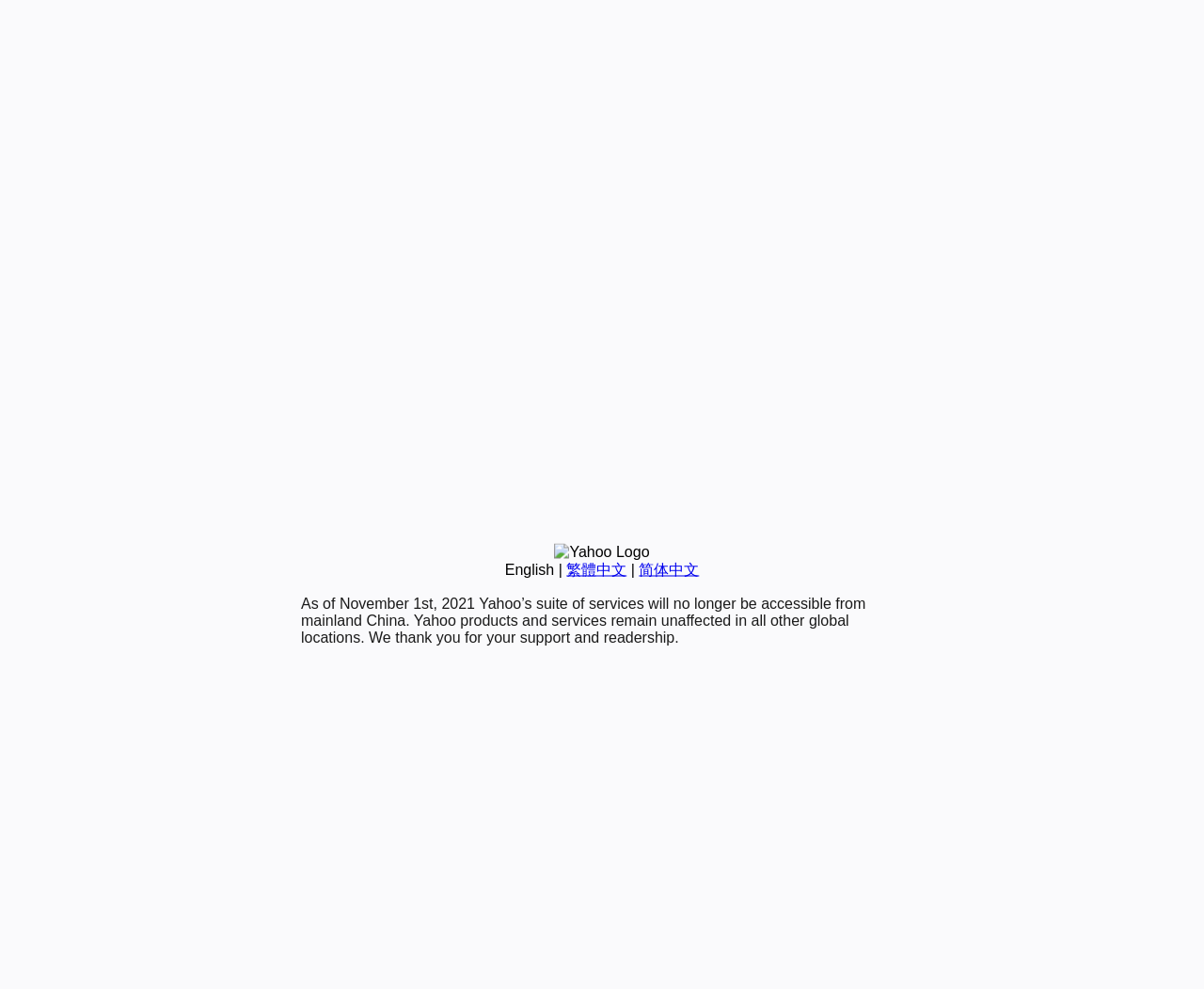Predict the bounding box of the UI element that fits this description: "繁體中文".

[0.47, 0.568, 0.52, 0.584]